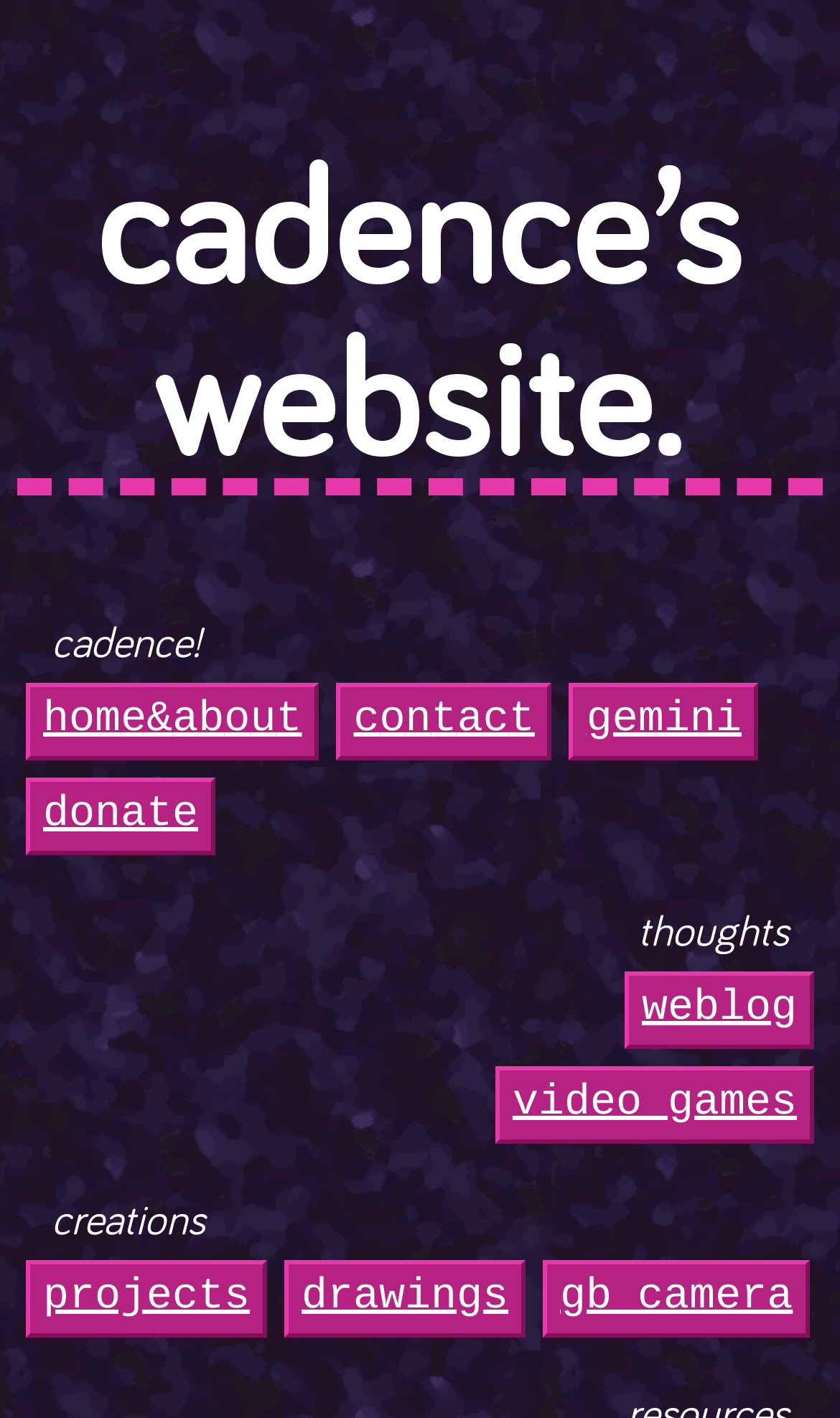Respond to the following query with just one word or a short phrase: 
What is the name of the website owner?

cadence